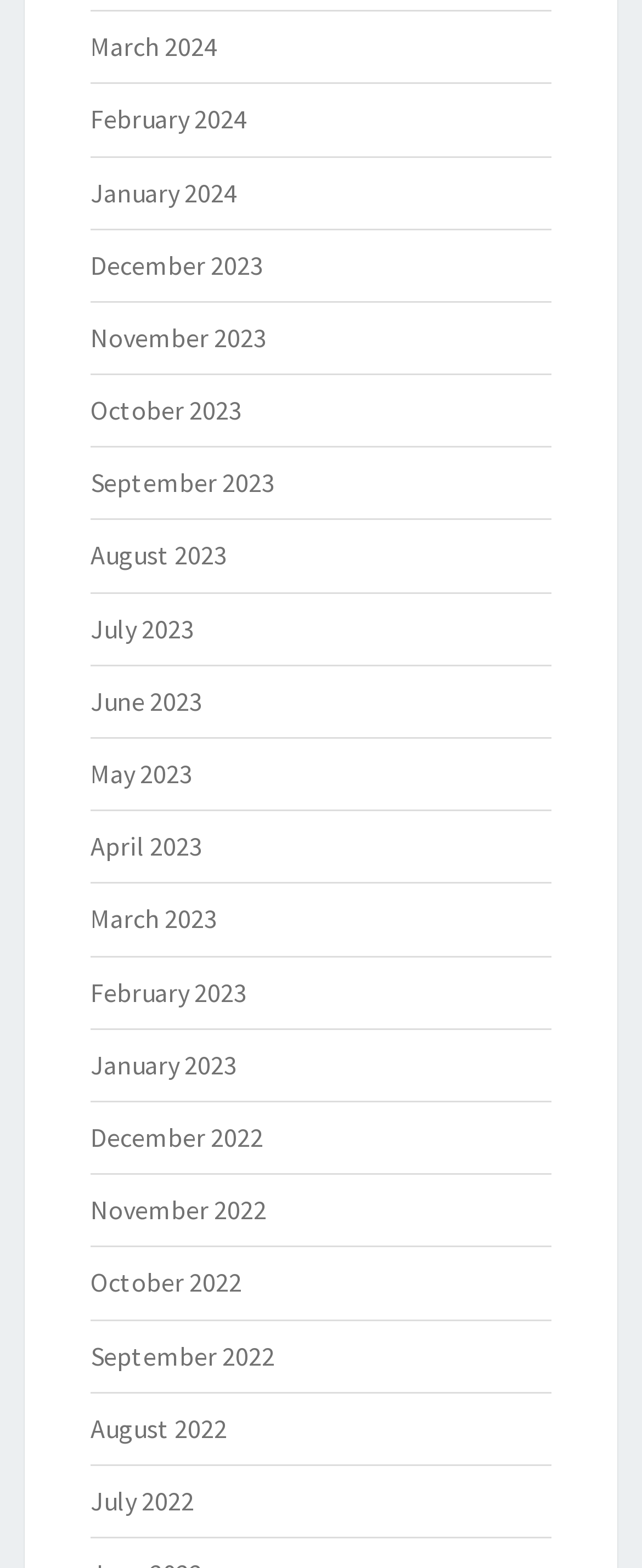Please mark the bounding box coordinates of the area that should be clicked to carry out the instruction: "access December 2022".

[0.141, 0.715, 0.41, 0.736]